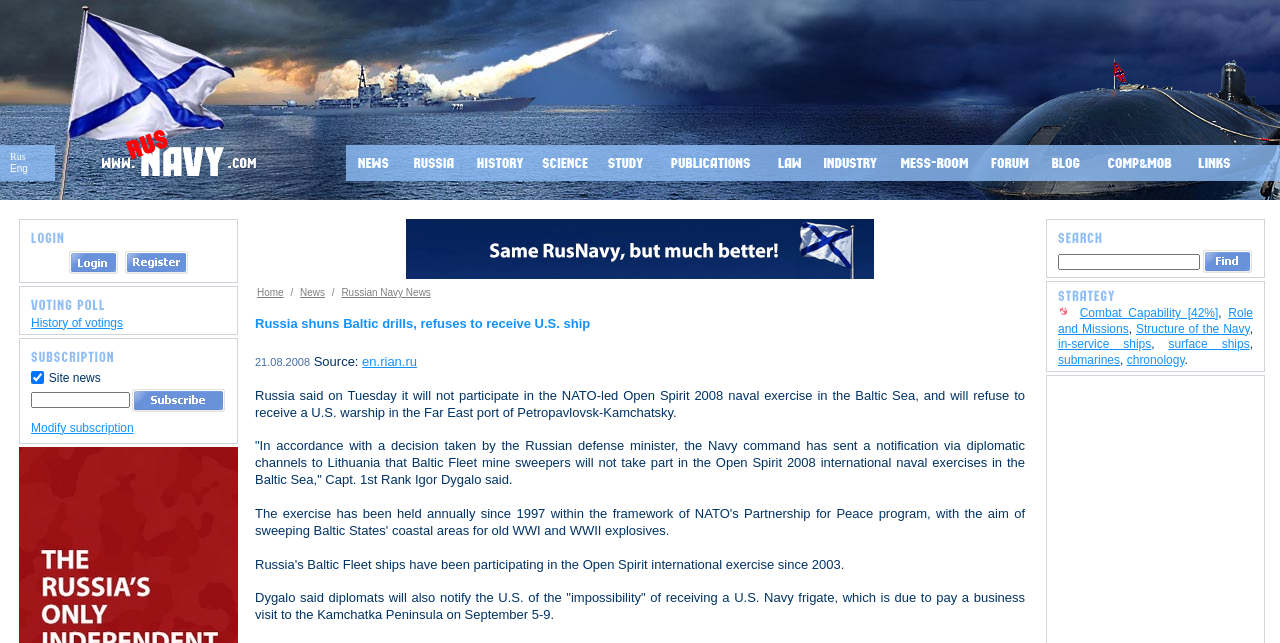Respond with a single word or phrase for the following question: 
What is the date of the article?

21.08.2008